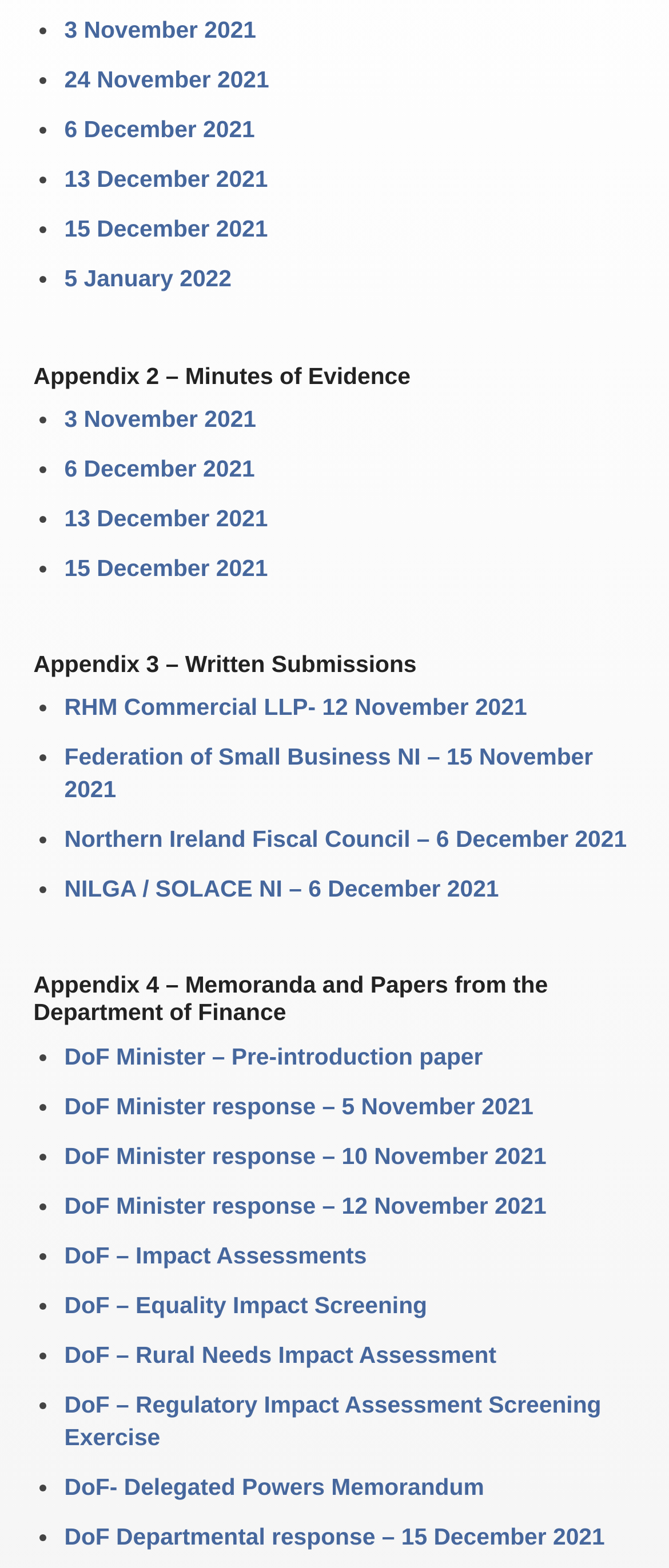Please specify the bounding box coordinates of the area that should be clicked to accomplish the following instruction: "View minutes of evidence on 3 November 2021". The coordinates should consist of four float numbers between 0 and 1, i.e., [left, top, right, bottom].

[0.096, 0.011, 0.383, 0.028]